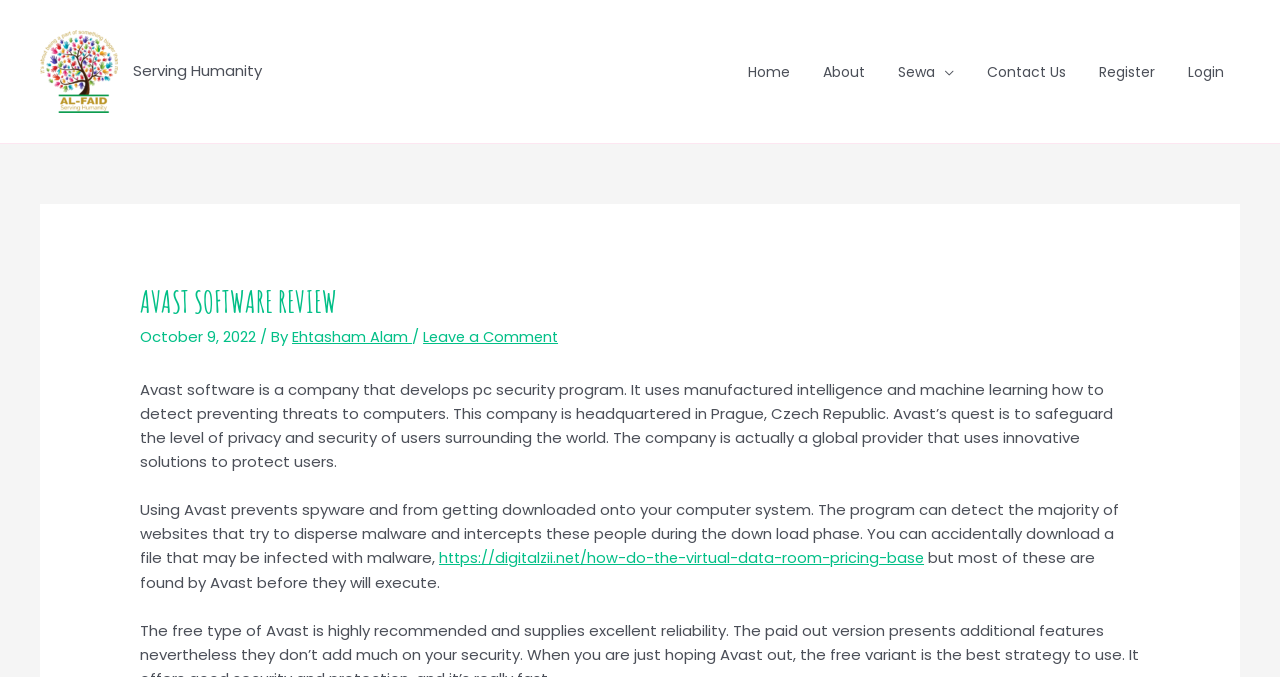What is the purpose of Avast?
Please provide a comprehensive and detailed answer to the question.

The webpage states that Avast's quest is to safeguard the level of privacy and security of users surrounding the world, which indicates that the purpose of Avast is to protect users' privacy and security.